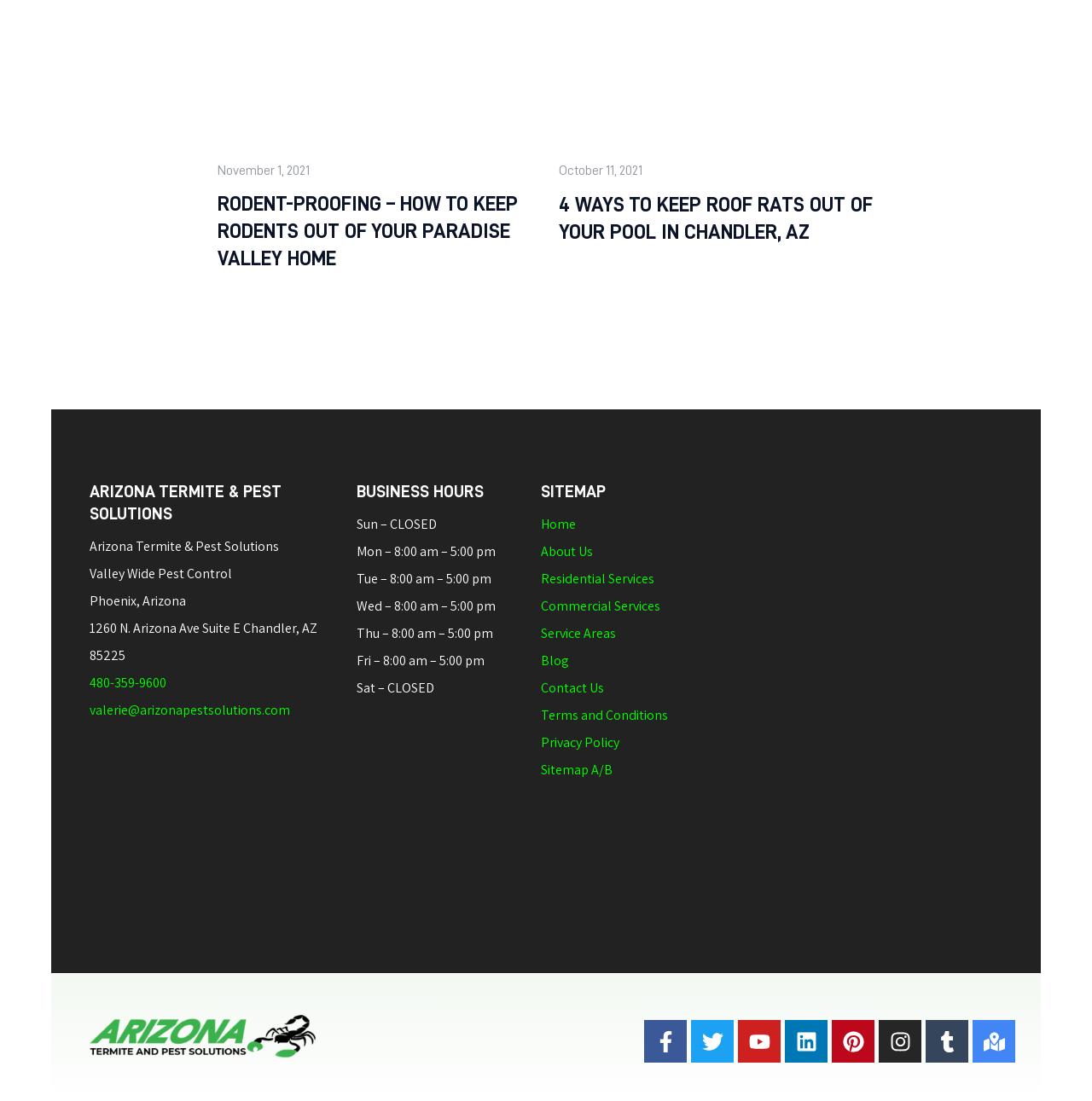Identify the bounding box coordinates for the UI element described as follows: "Terms and Conditions". Ensure the coordinates are four float numbers between 0 and 1, formatted as [left, top, right, bottom].

[0.495, 0.642, 0.612, 0.659]